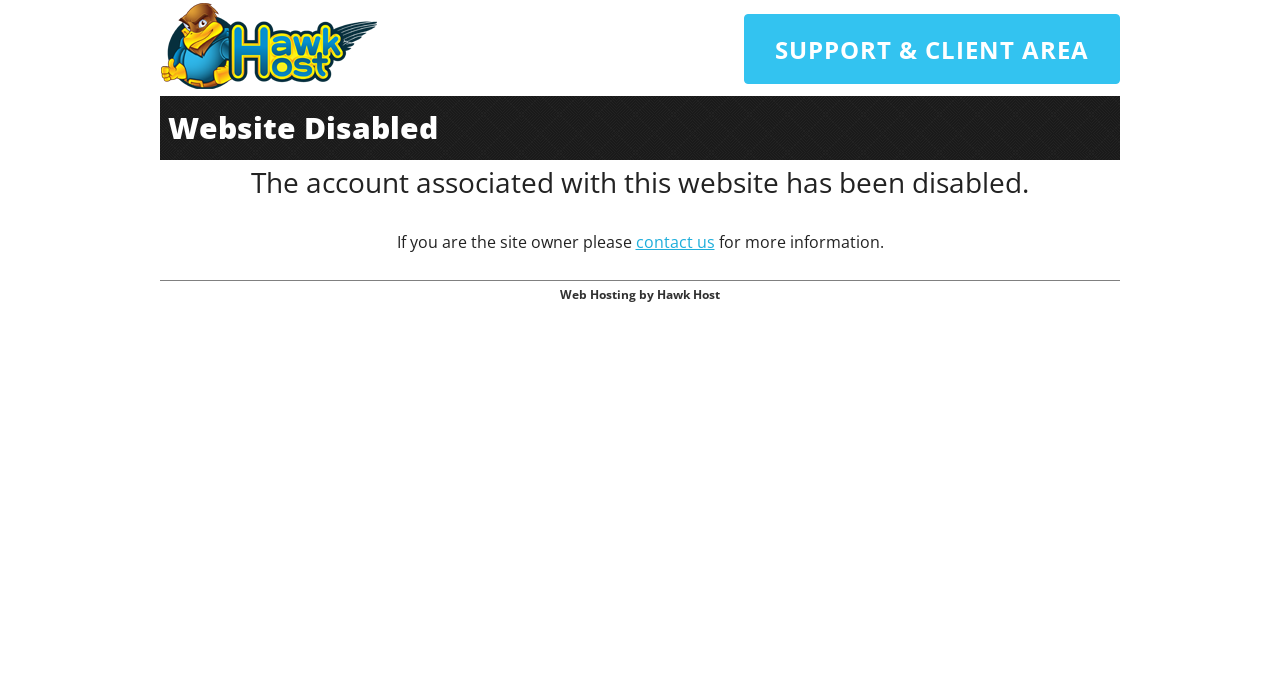Who is the provider of the web hosting service? Based on the image, give a response in one word or a short phrase.

Hawk Host